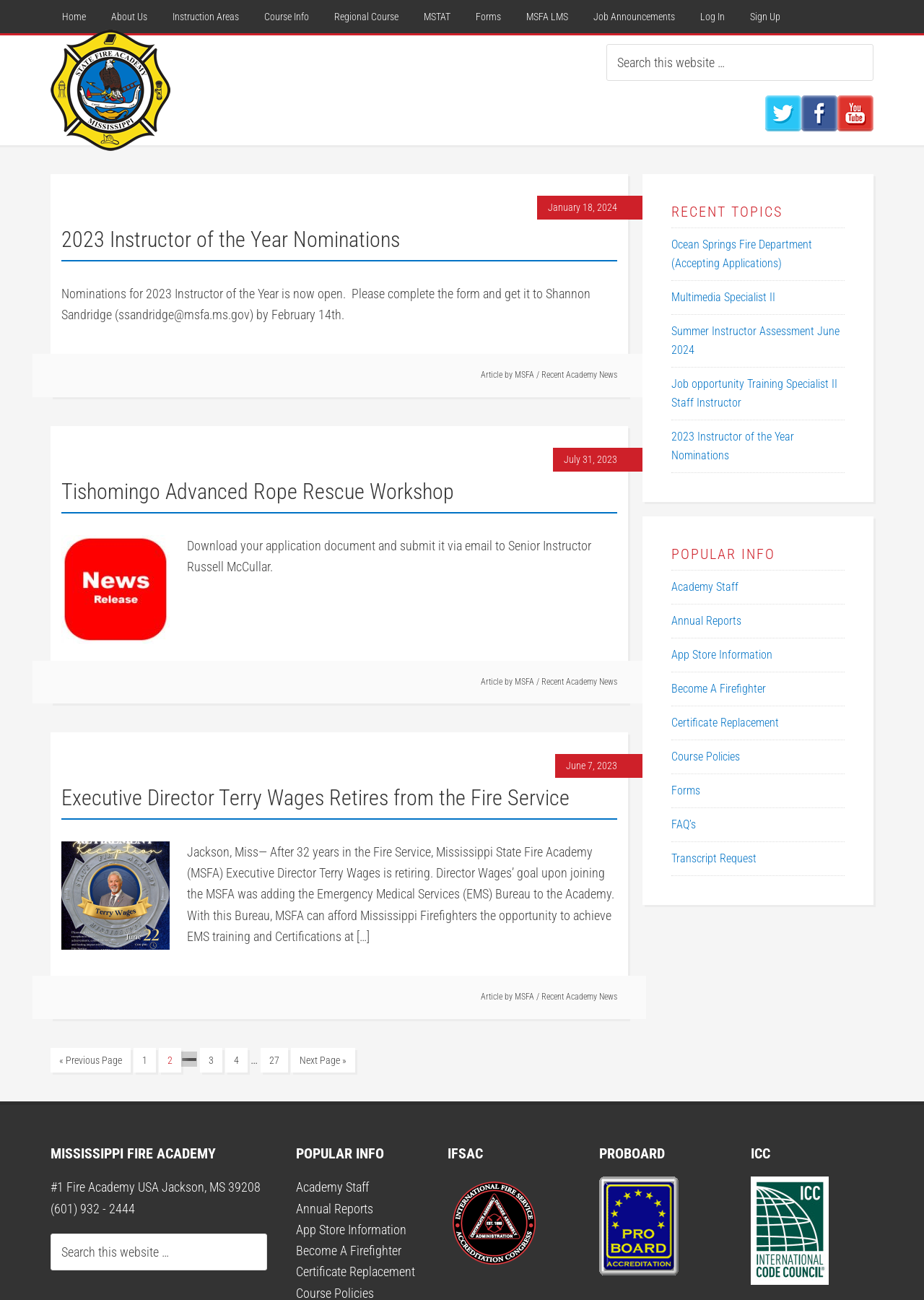What is the purpose of the search box?
Look at the screenshot and respond with one word or a short phrase.

To search this website